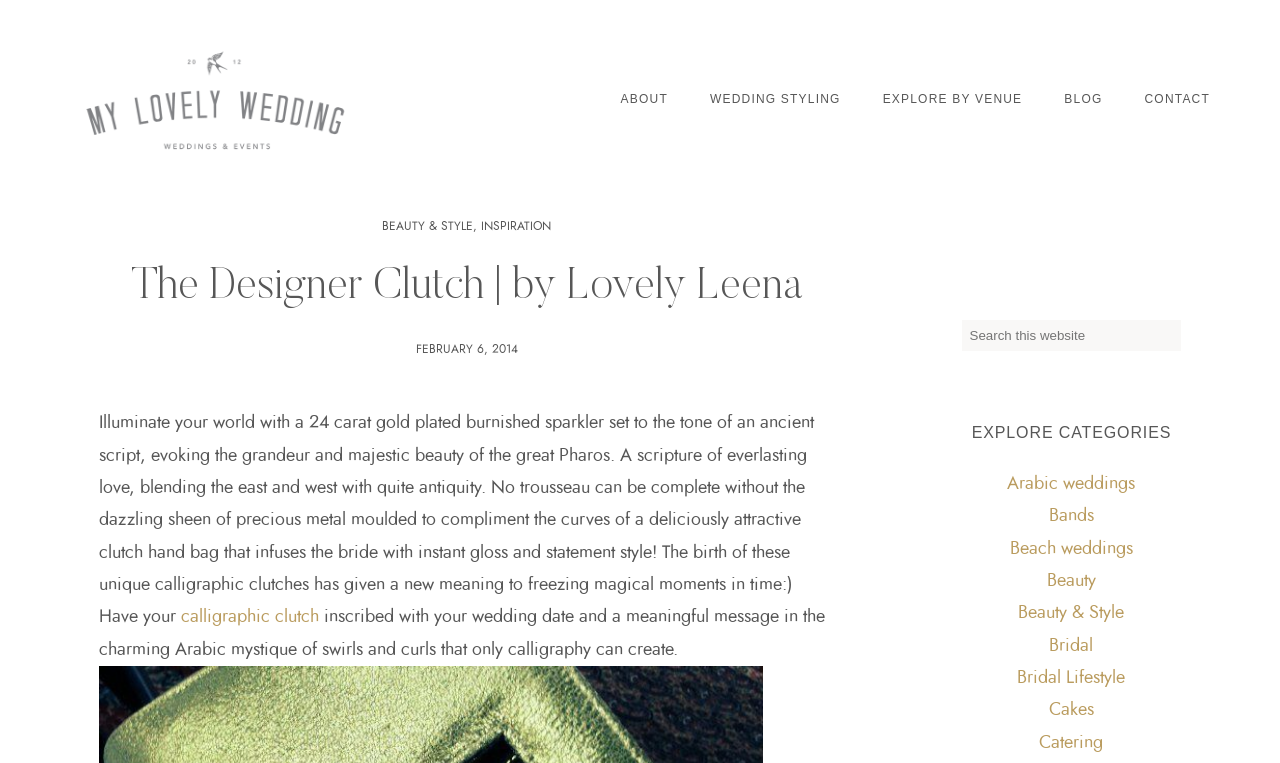Using the details in the image, give a detailed response to the question below:
What is the purpose of the search box?

The search box is located in the top-right corner of the webpage, and its purpose is to allow users to search for specific content within the website.